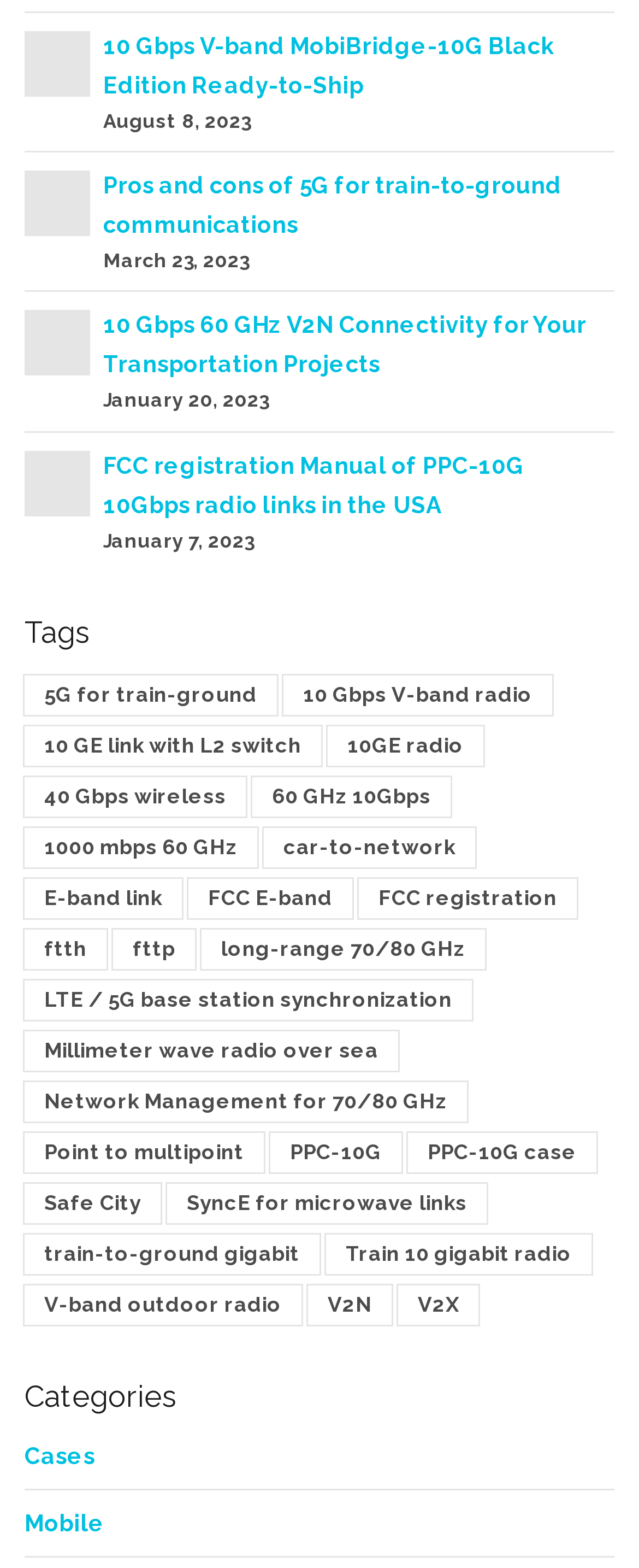Please find the bounding box coordinates of the element that needs to be clicked to perform the following instruction: "View the article about 10 Gbps V-band MobiBridge-10G Black Edition Ready-to-Ship". The bounding box coordinates should be four float numbers between 0 and 1, represented as [left, top, right, bottom].

[0.162, 0.021, 0.867, 0.062]